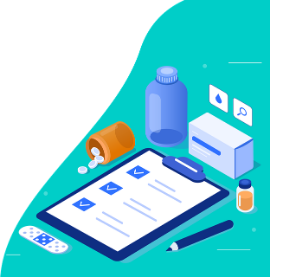Provide a thorough description of the contents of the image.

The image depicts a colorful, modern illustration centered around health and wellness. It features a clipboard with checkmarks, symbolizing organization and careful planning in health management. Surrounding the clipboard are various elements related to health supplements and medication, including a bottle of pills, a cylindrical container, and an assortment of other pharmaceutical items, suggesting a thorough approach to health maintenance. The background is a soothing turquoise, enhancing the focus on the items displayed, which collectively highlight the importance of informed decision-making and caution in the realm of health supplements, as emphasized in contemporary health discussions. This visual aids in understanding the multifaceted nature of health care and supplements, aligning with the article's themes of education and awareness in the selection of health products.